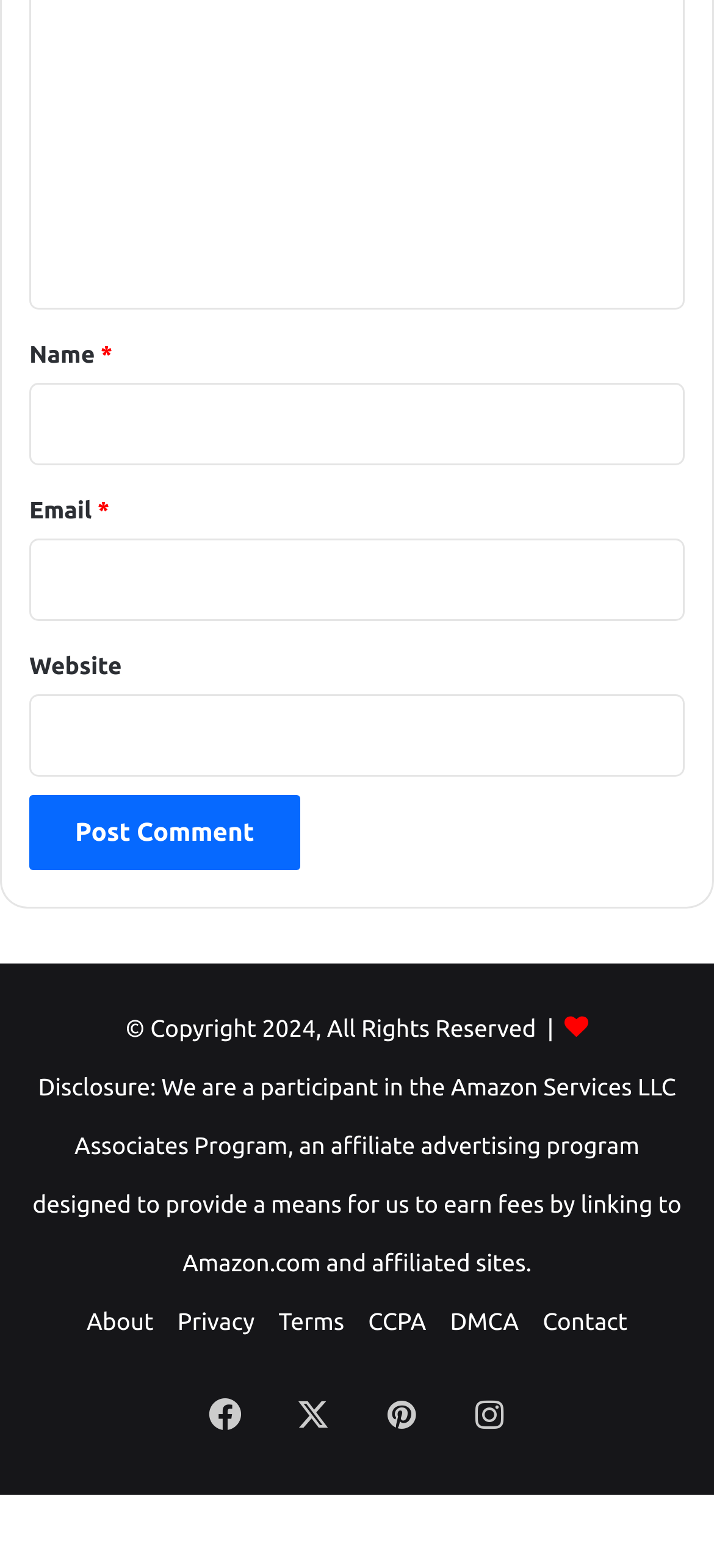Please give the bounding box coordinates of the area that should be clicked to fulfill the following instruction: "Open Facebook". The coordinates should be in the format of four float numbers from 0 to 1, i.e., [left, top, right, bottom].

[0.254, 0.874, 0.377, 0.93]